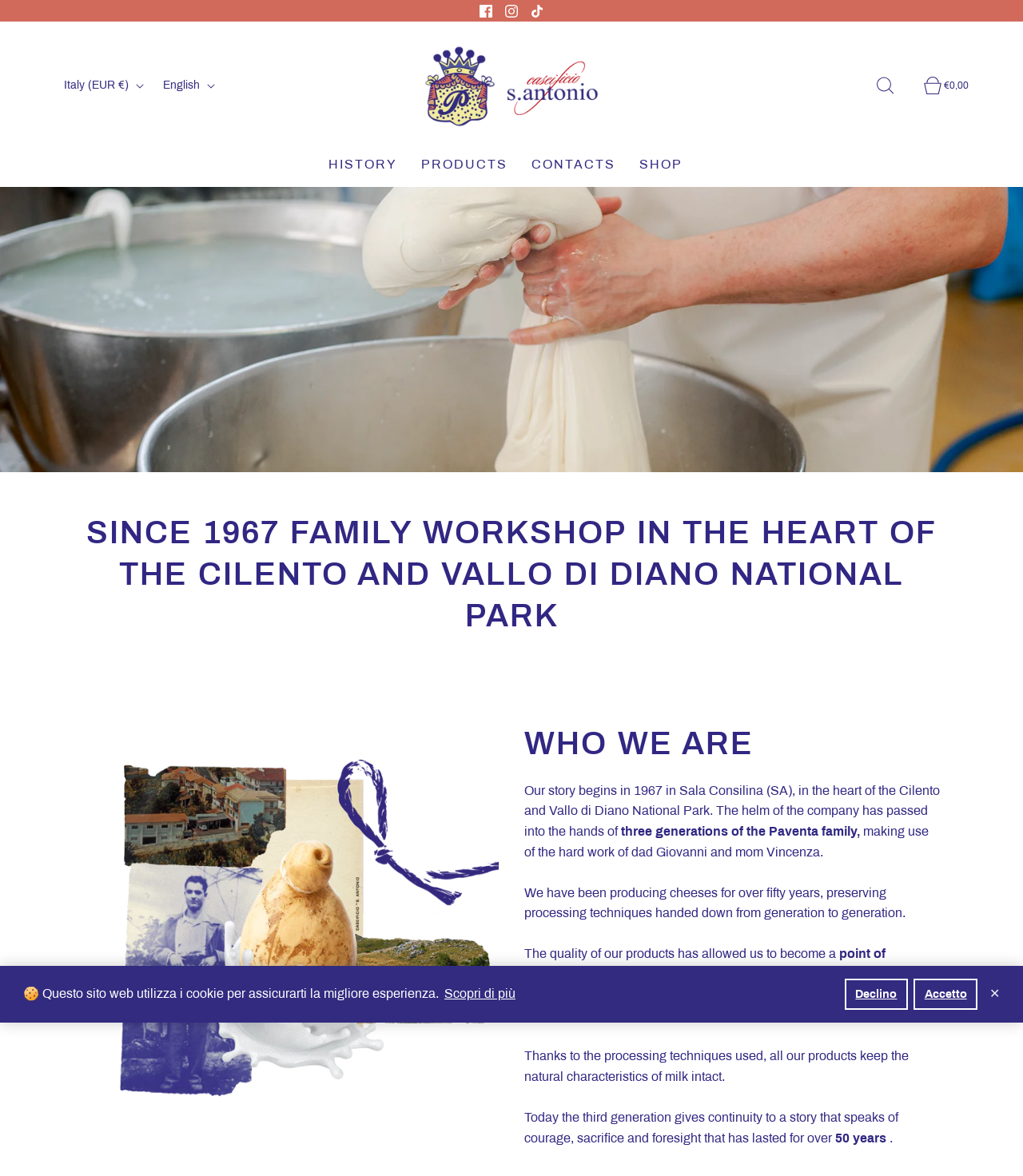Provide the bounding box coordinates of the HTML element described as: "Italy (EUR €)". The bounding box coordinates should be four float numbers between 0 and 1, i.e., [left, top, right, bottom].

[0.062, 0.057, 0.145, 0.089]